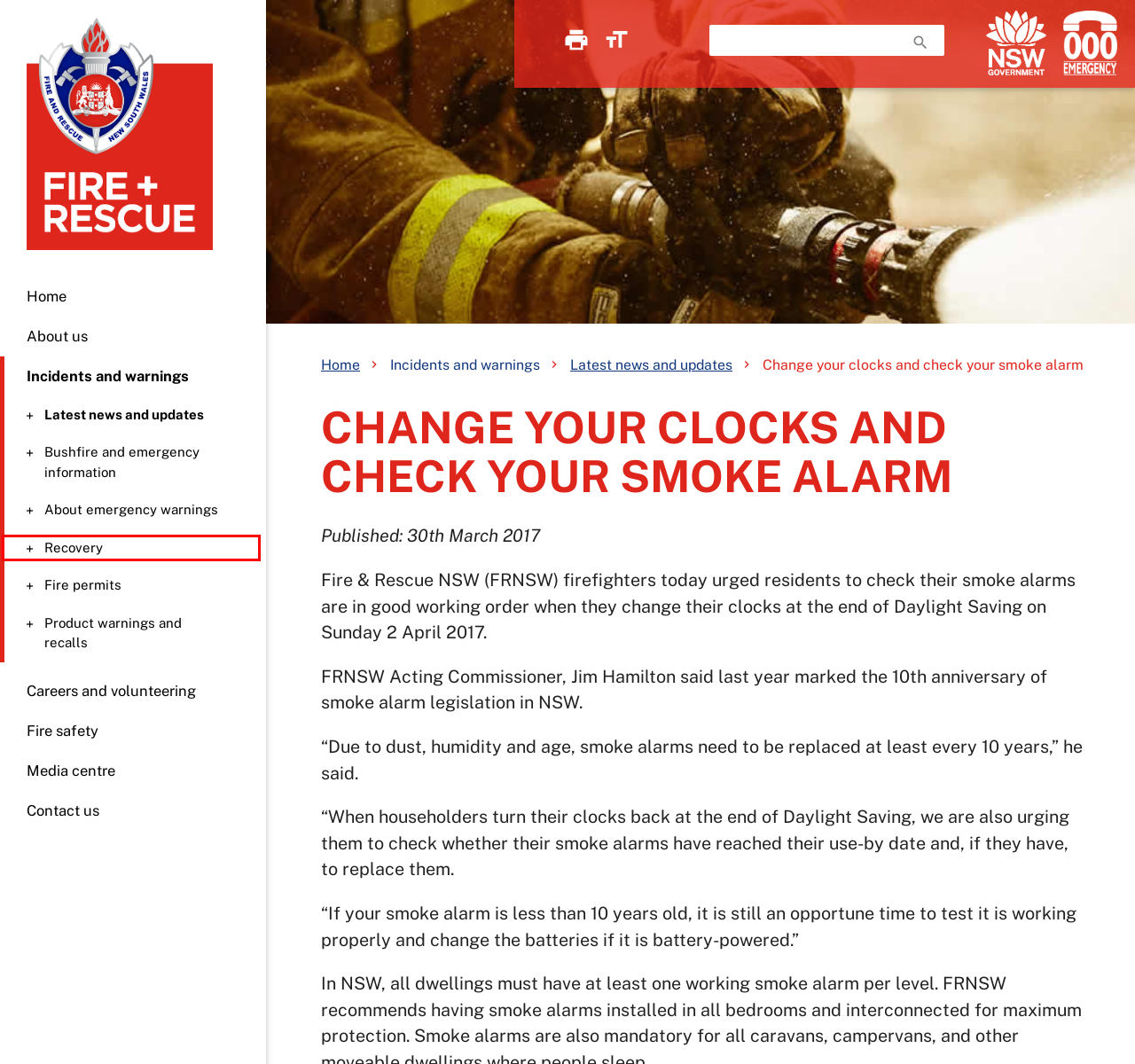Examine the screenshot of a webpage with a red bounding box around a specific UI element. Identify which webpage description best matches the new webpage that appears after clicking the element in the red bounding box. Here are the candidates:
A. NSW Government
B. Latest news and updates - Fire and Rescue NSW
C. Privacy - Fire and Rescue NSW
D. Bushfire and emergency information - Fire and Rescue NSW
E. Fire permits - Fire and Rescue NSW
F. About emergency warnings - Fire and Rescue NSW
G. Product warnings and recalls - Fire and Rescue NSW
H. Recovery - Fire and Rescue NSW

H